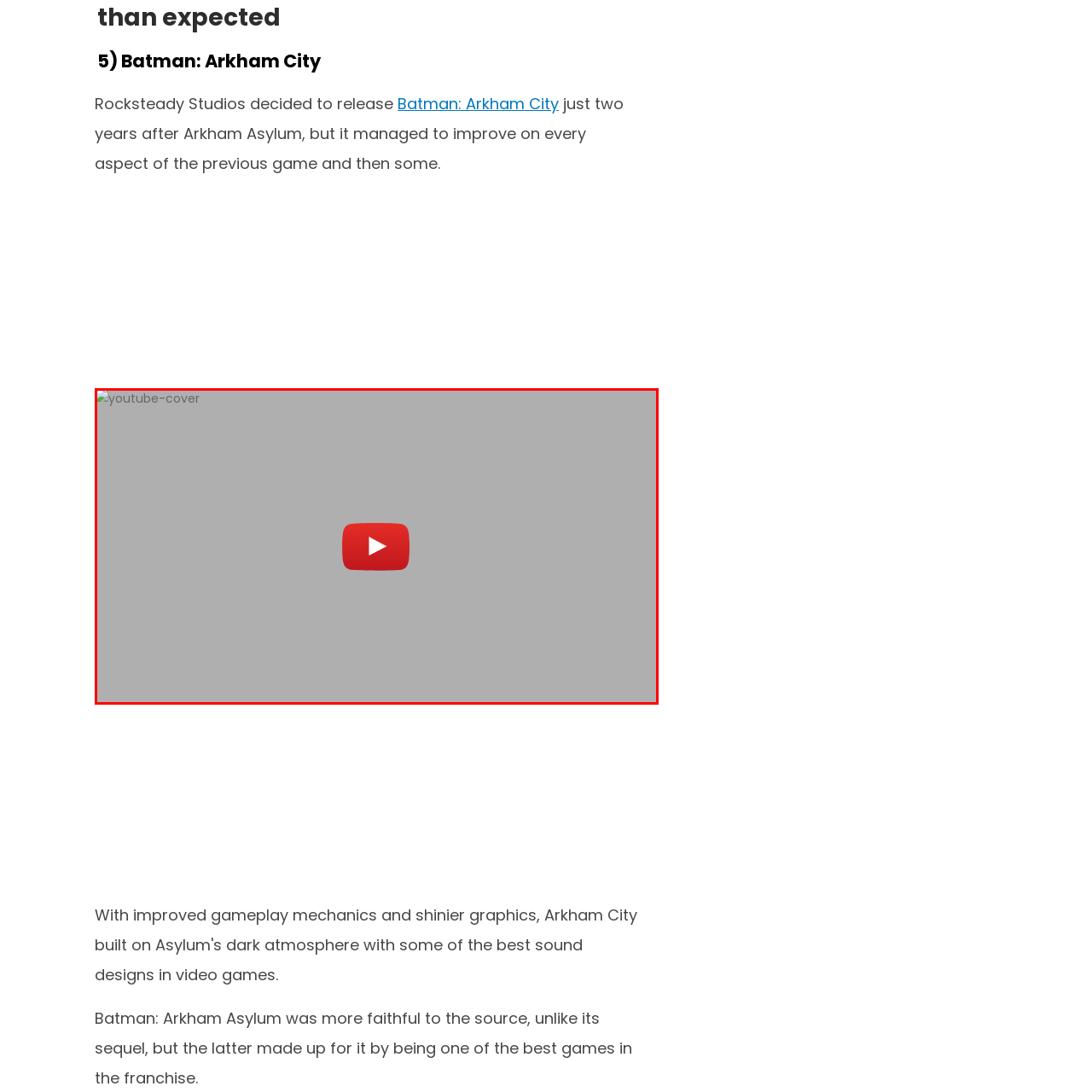Look at the image inside the red box and answer the question with a single word or phrase:
Who developed the game 'Batman: Arkham City'?

Rocksteady Studios